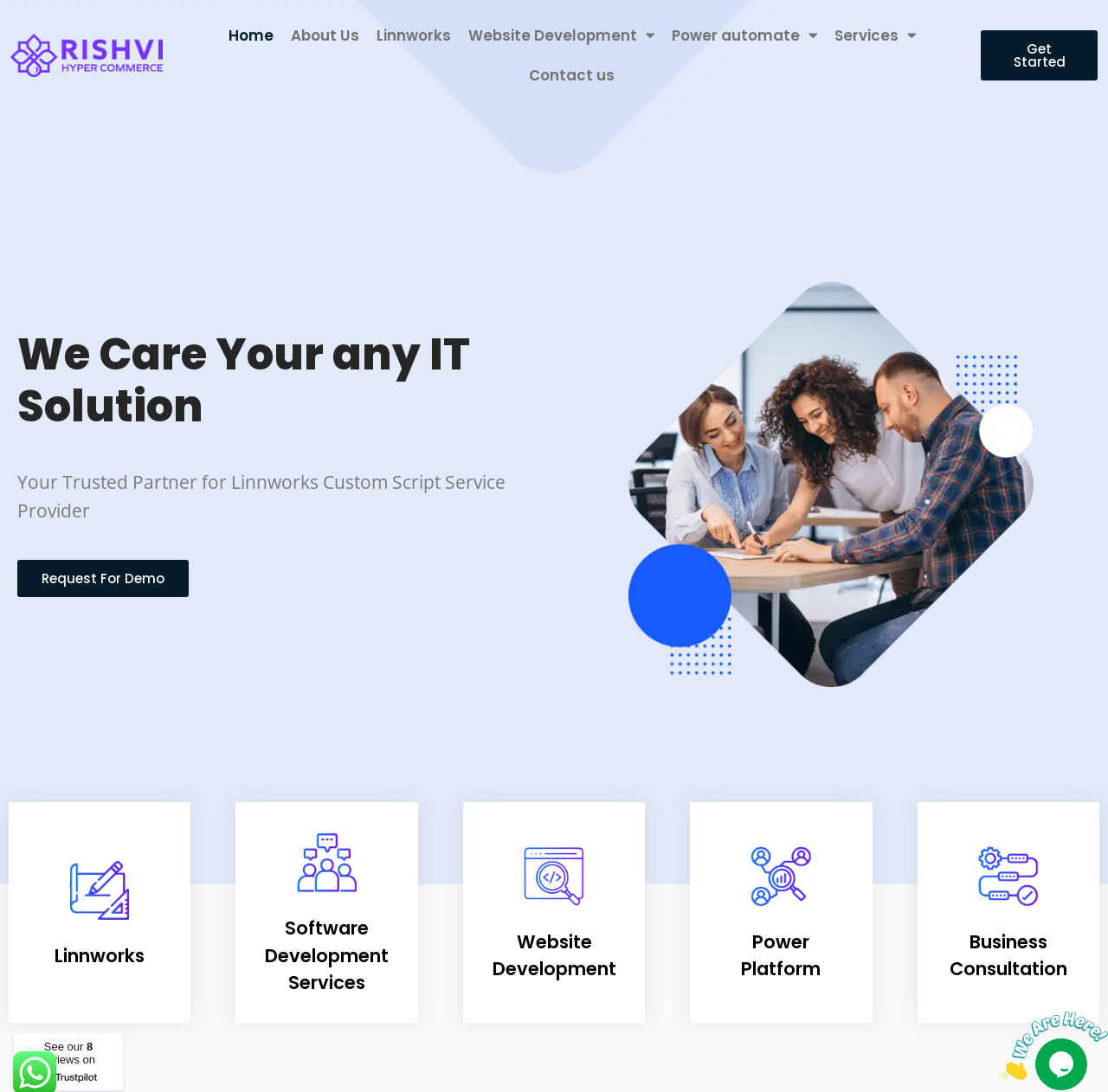What is the purpose of the 'Request For Demo' link?
Examine the image and give a concise answer in one word or a short phrase.

To request a demo